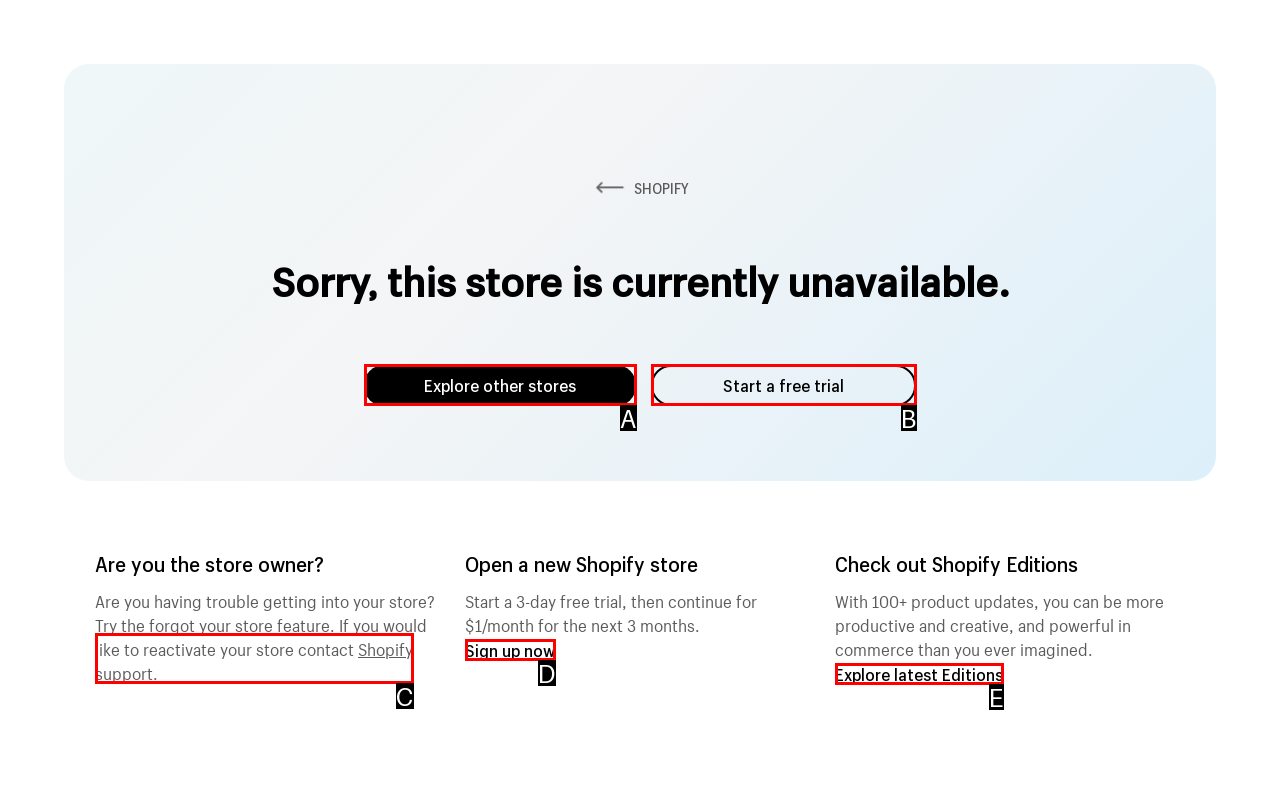Choose the option that best matches the element: Shopify support
Respond with the letter of the correct option.

C